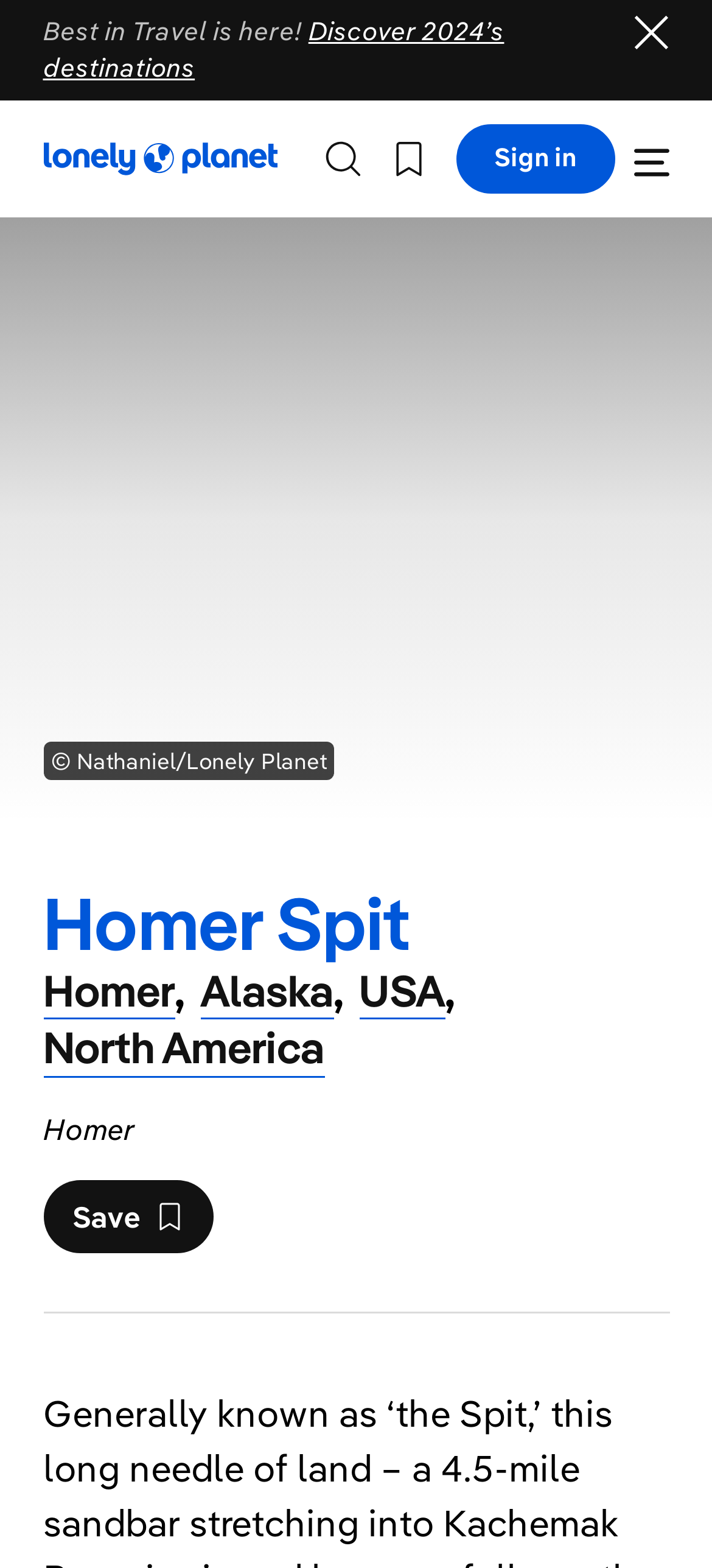Answer the question with a brief word or phrase:
How many links are in the breadcrumb navigation?

4